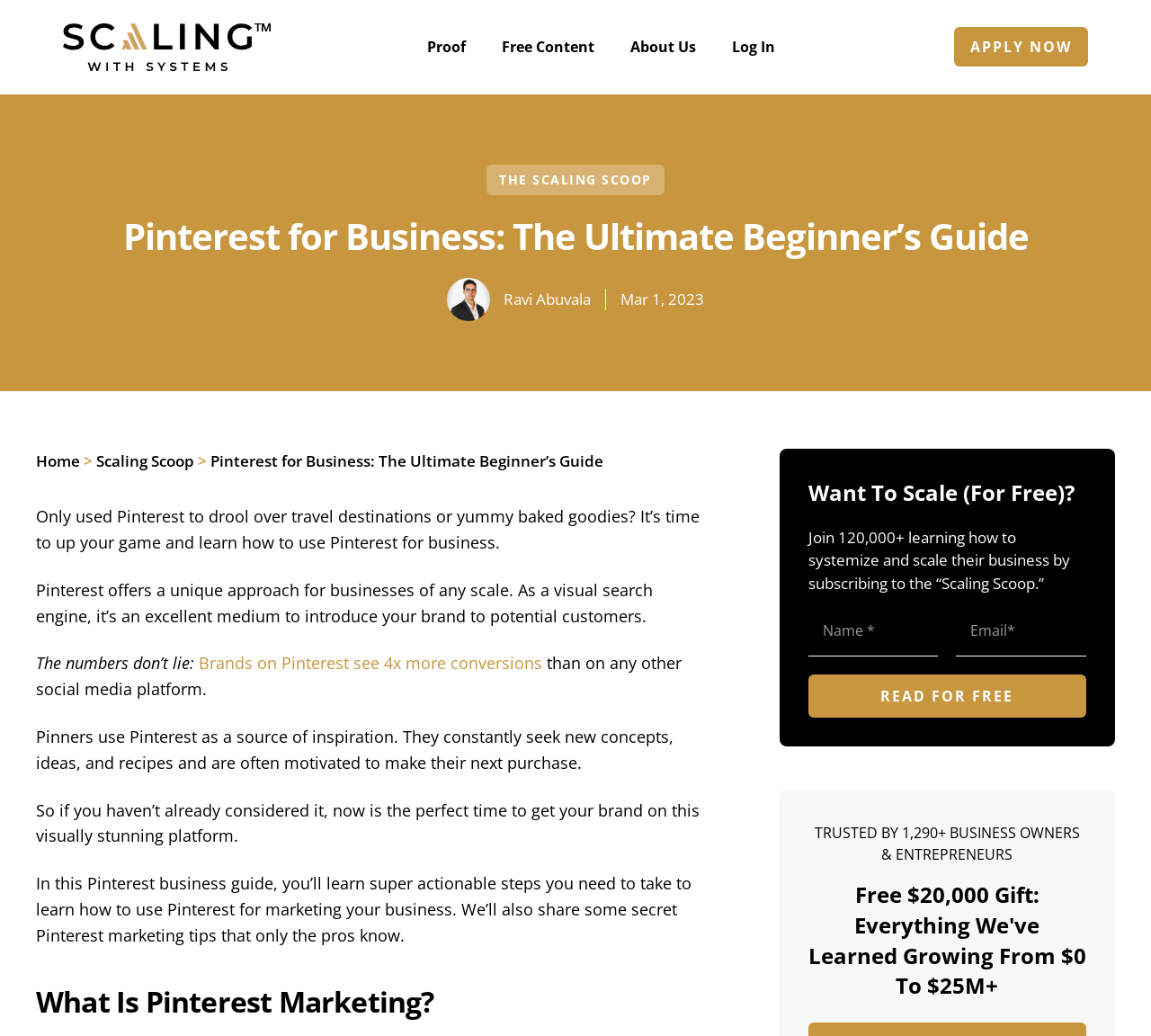Show the bounding box coordinates of the region that should be clicked to follow the instruction: "Click the 'THE SCALING SCOOP' button."

[0.423, 0.159, 0.577, 0.189]